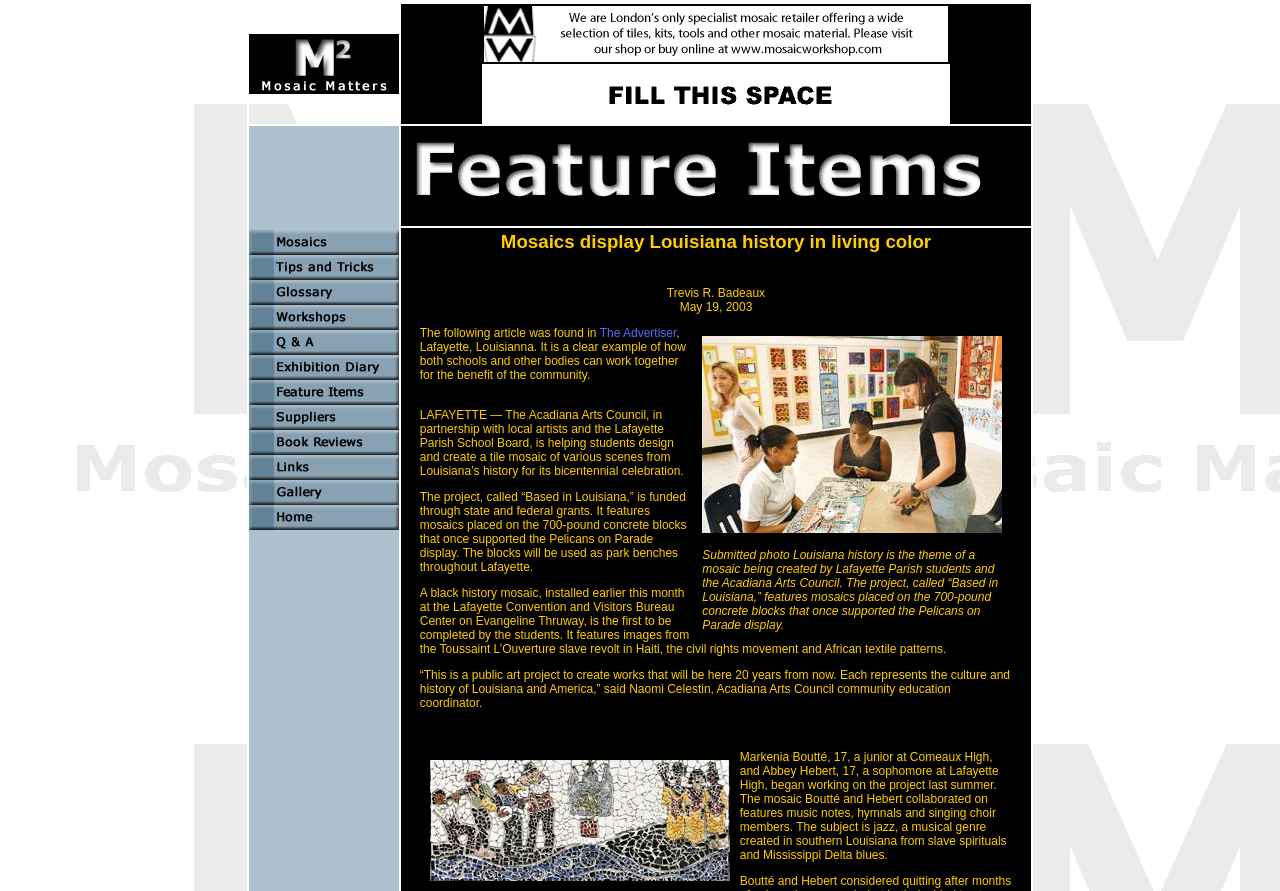Locate the UI element described by About and provide its bounding box coordinates. Use the format (top-left x, top-left y, bottom-right x, bottom-right y) with all values as floating point numbers between 0 and 1.

None